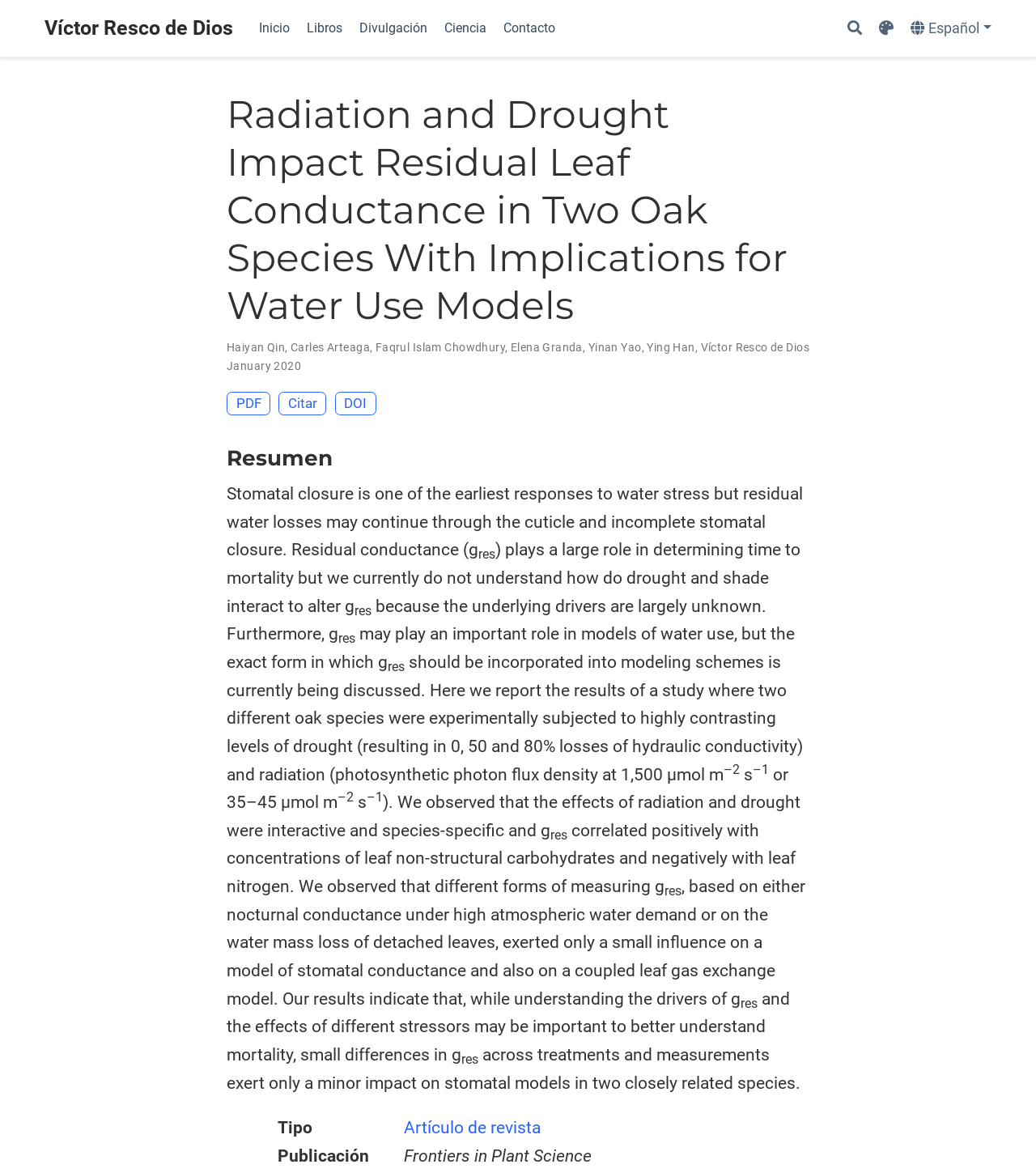Please identify the bounding box coordinates of the element's region that needs to be clicked to fulfill the following instruction: "View PDF". The bounding box coordinates should consist of four float numbers between 0 and 1, i.e., [left, top, right, bottom].

[0.219, 0.334, 0.261, 0.354]